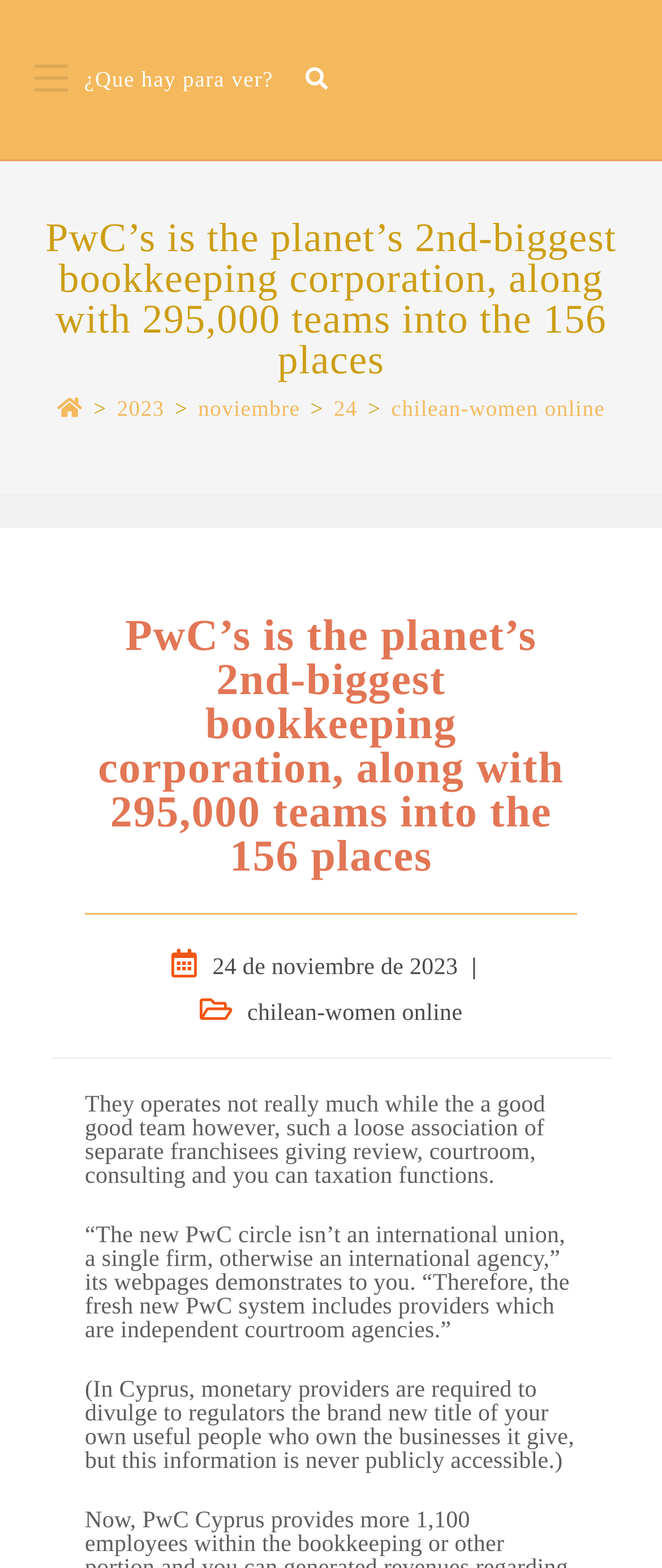What is the relationship between PwC and its franchisees?
Provide a detailed and well-explained answer to the question.

I found the relationship between PwC and its franchisees in the text, which states 'They operates not really much while the a good good team however, such a loose association of separate franchisees giving review, courtroom, consulting and you can taxation functions'.